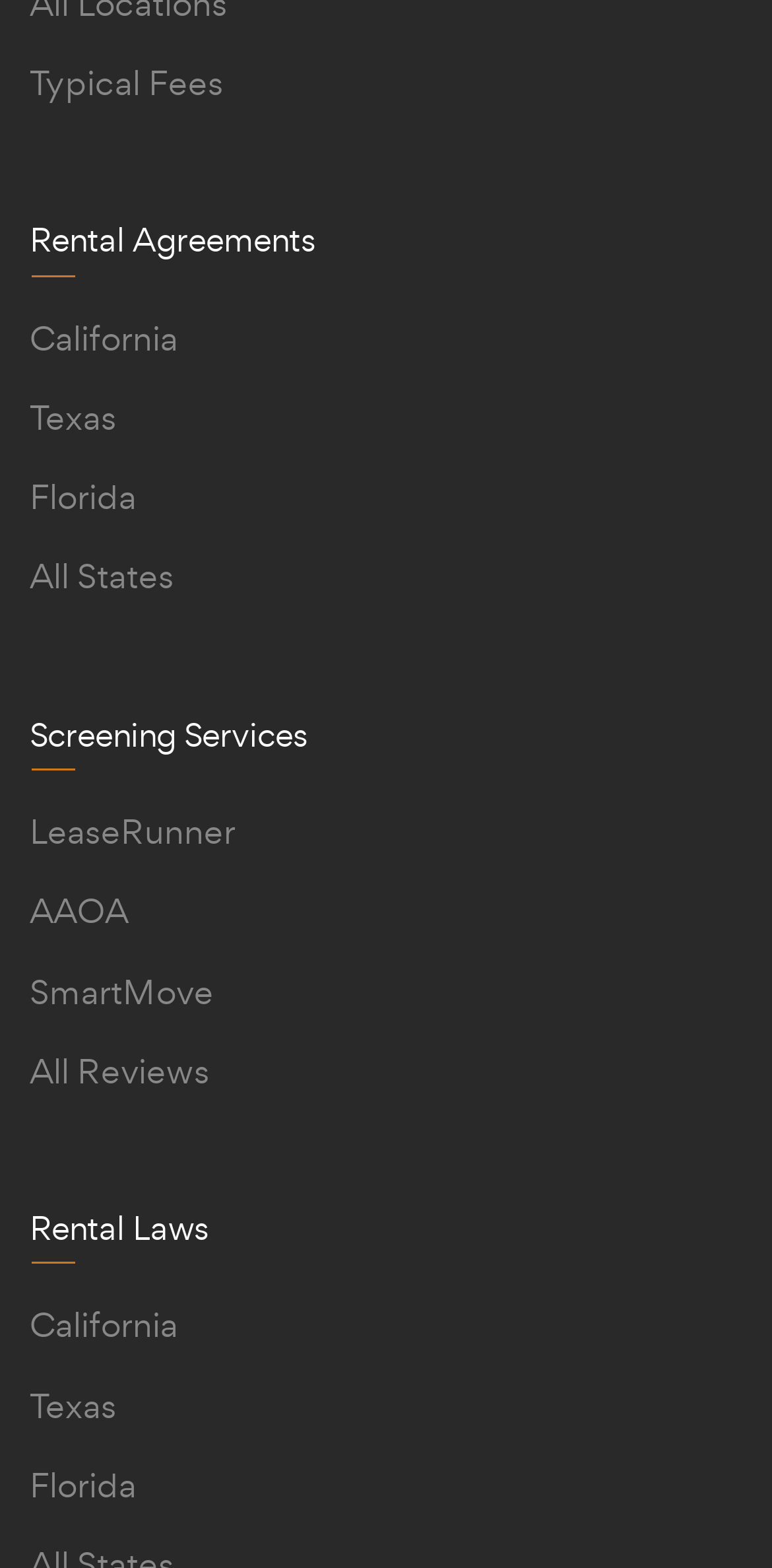Locate the bounding box coordinates of the clickable part needed for the task: "Read about Screening Services".

[0.038, 0.457, 0.962, 0.517]